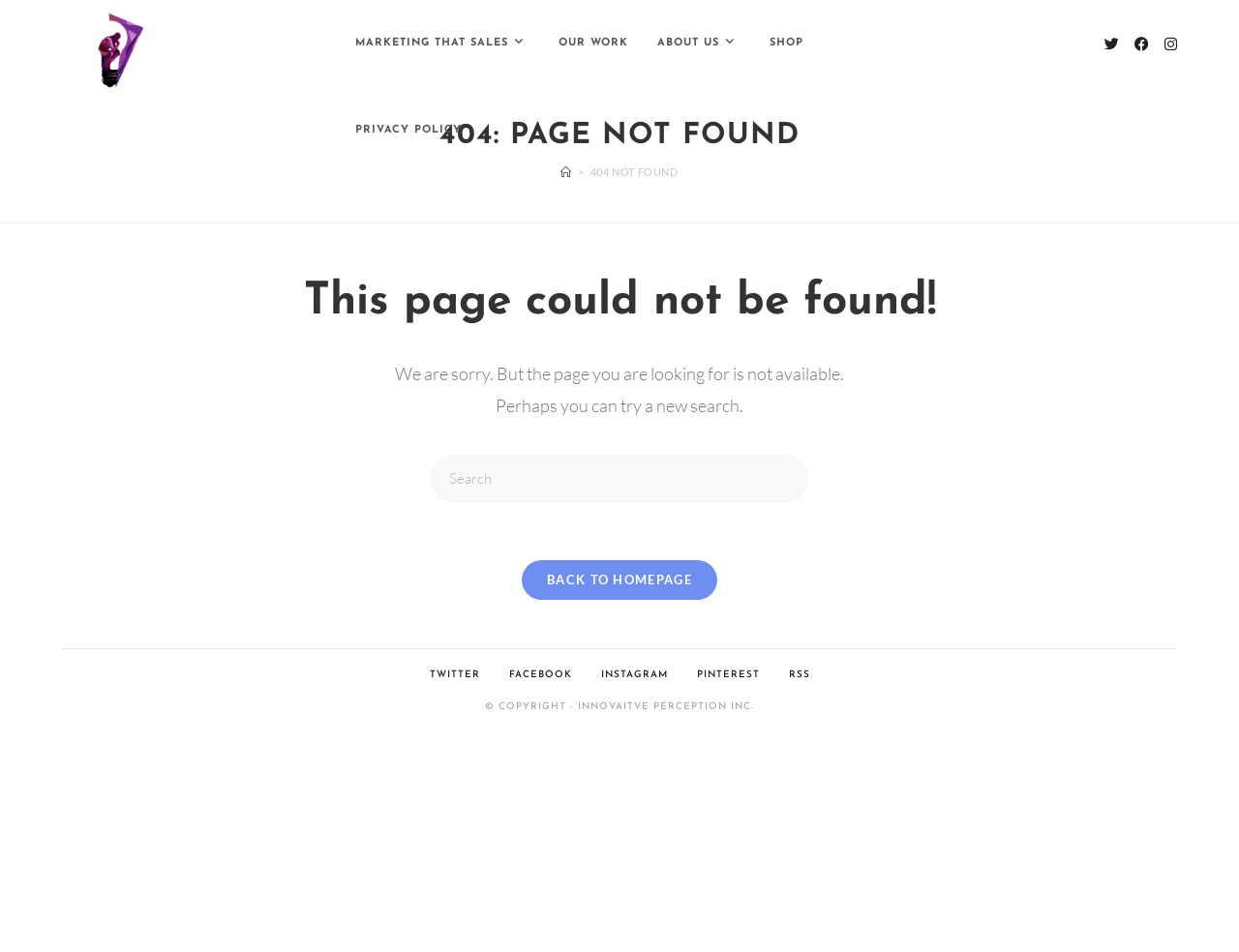Identify the bounding box coordinates of the region that should be clicked to execute the following instruction: "Go back to homepage".

[0.421, 0.589, 0.579, 0.63]